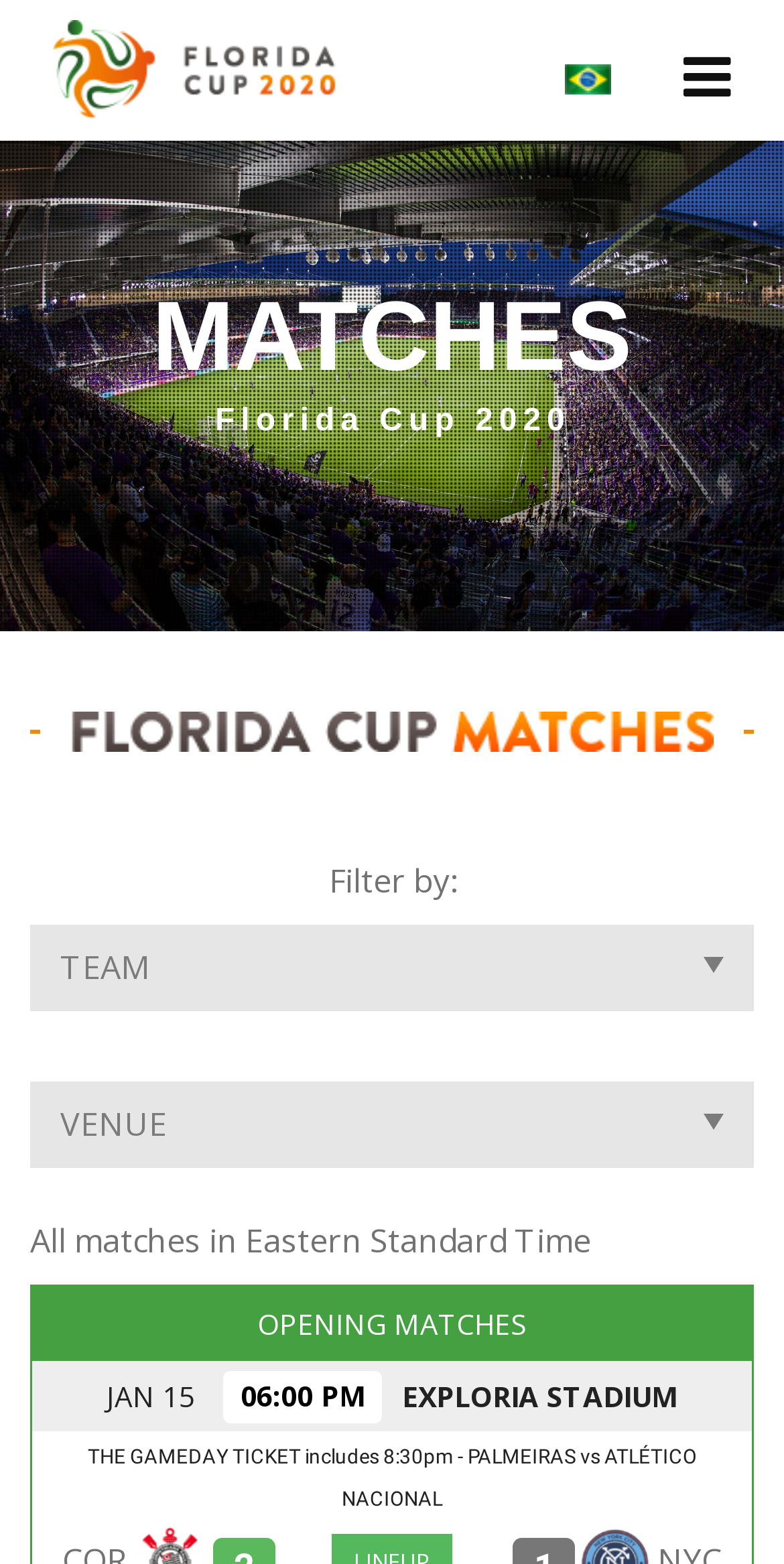Describe all the key features of the webpage in detail.

The webpage is about the Florida Cup, an annual international soccer celebration held in Florida. At the top left, there is a link to the "Florida Cup 2020" page, and next to it, a link to the Portuguese version, accompanied by a small image of the Portuguese flag. On the top right, there is a collapsed menu.

Below the top section, there is a large heading that reads "Florida Cup 2020: Matches" with an image next to it. Underneath, there is a section with a "Filter by:" label, followed by two dropdown menus.

The main content of the page is divided into sections, with headings that indicate the type of matches. The first section is labeled "OPENING MATCHES", and below it, there are specific match details, including the date, time, and stadium. The first match listed is at 6:00 PM at the Exploria Stadium, and it includes a game between Palmeiras and Atlético Nacional.